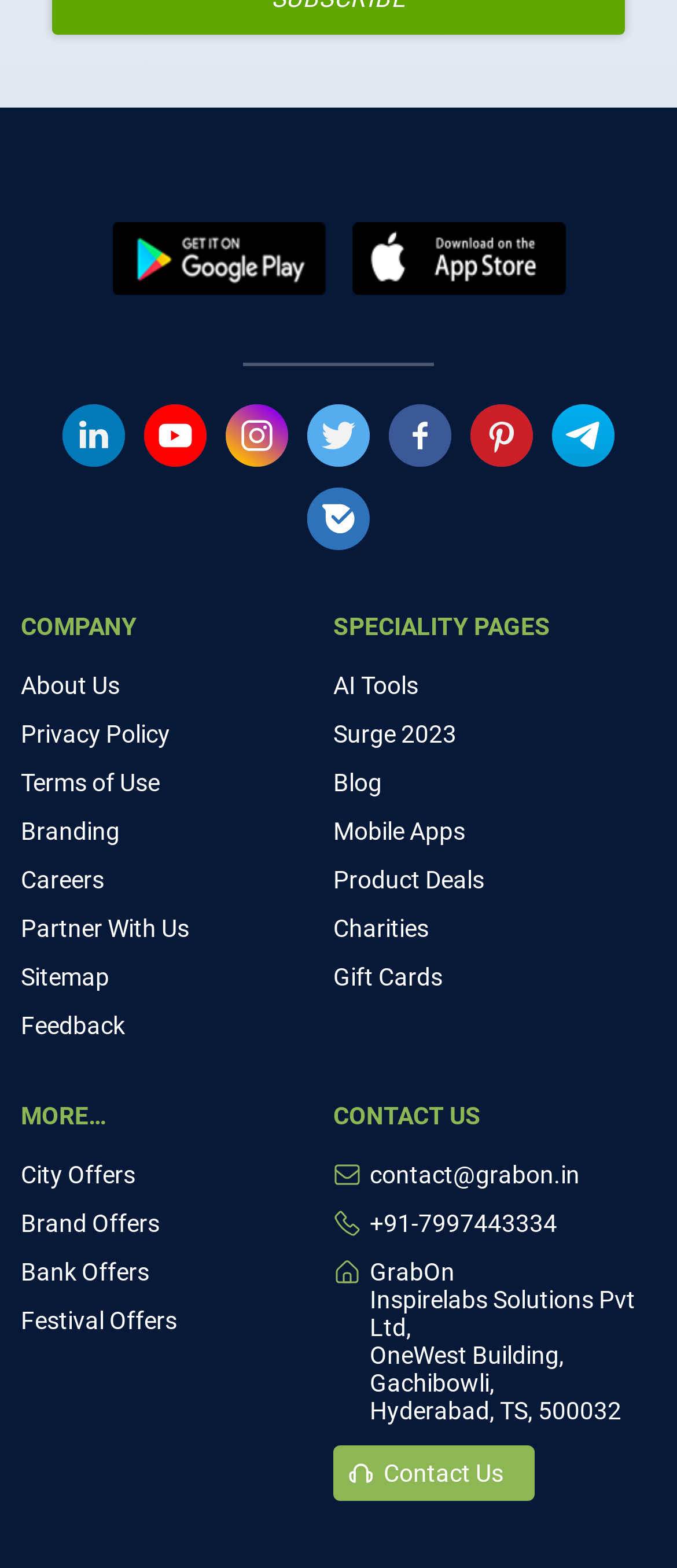Provide the bounding box coordinates of the HTML element described by the text: "MyFitFuel promotional codes". The coordinates should be in the format [left, top, right, bottom] with values between 0 and 1.

[0.141, 0.032, 0.603, 0.05]